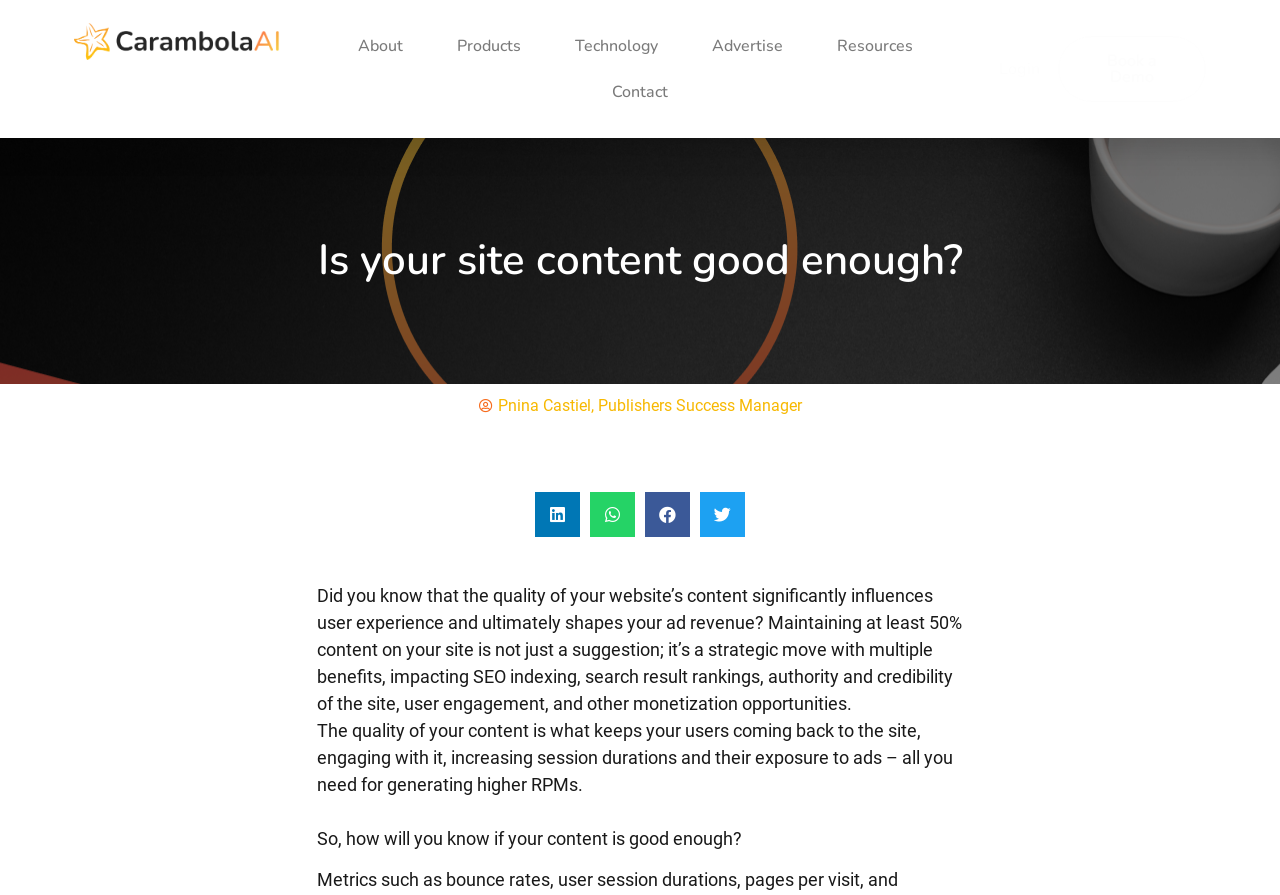Using the details in the image, give a detailed response to the question below:
What is the purpose of good content on the site?

The webpage contains a static text element that mentions 'The quality of your content is what keeps your users coming back to the site, engaging with it, increasing session durations and their exposure to ads – all you need for generating higher RPMs', which indicates that the purpose of good content on the site is to increase RPMs.